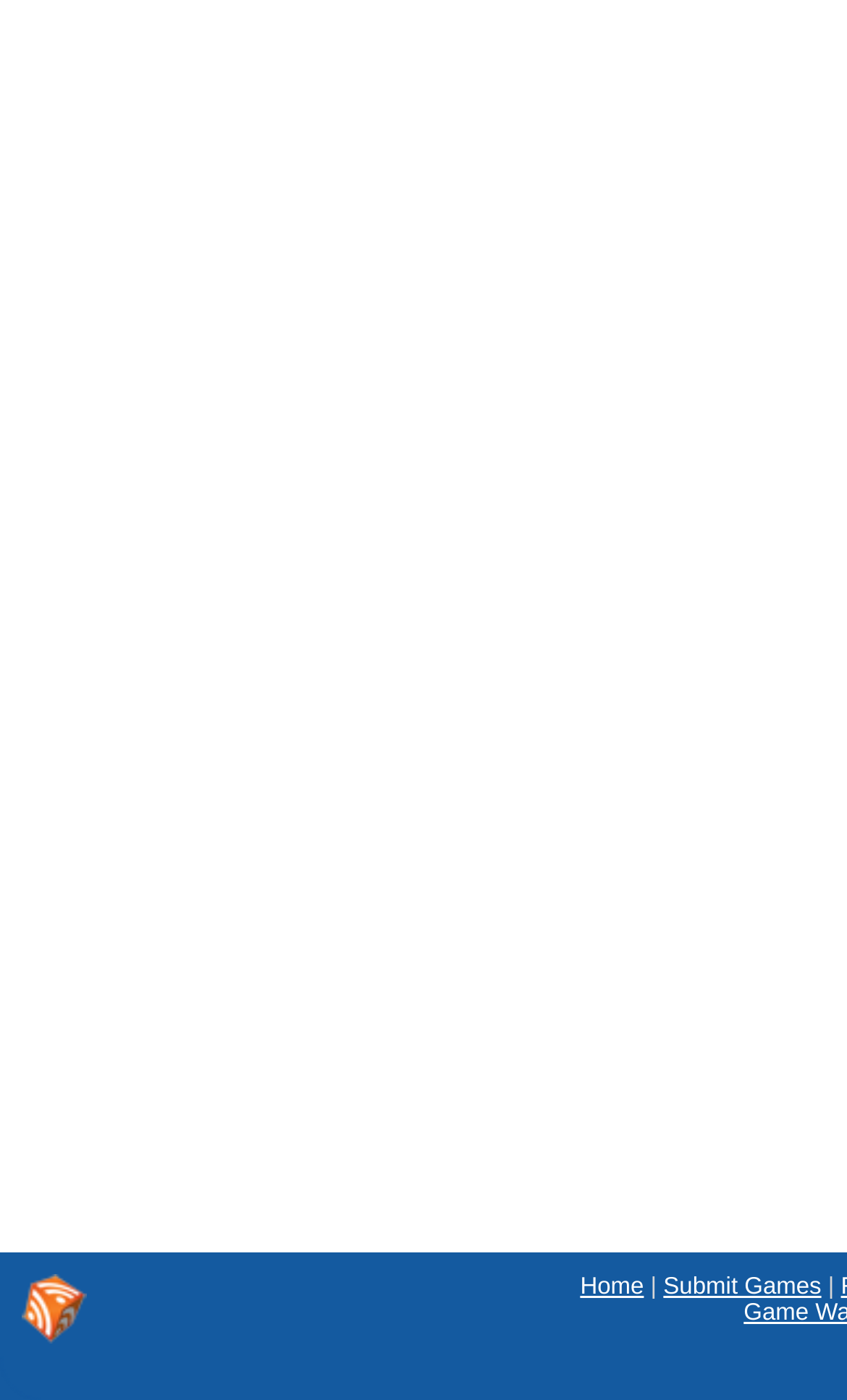Identify the bounding box for the UI element specified in this description: "Submit Games". The coordinates must be four float numbers between 0 and 1, formatted as [left, top, right, bottom].

[0.783, 0.91, 0.97, 0.929]